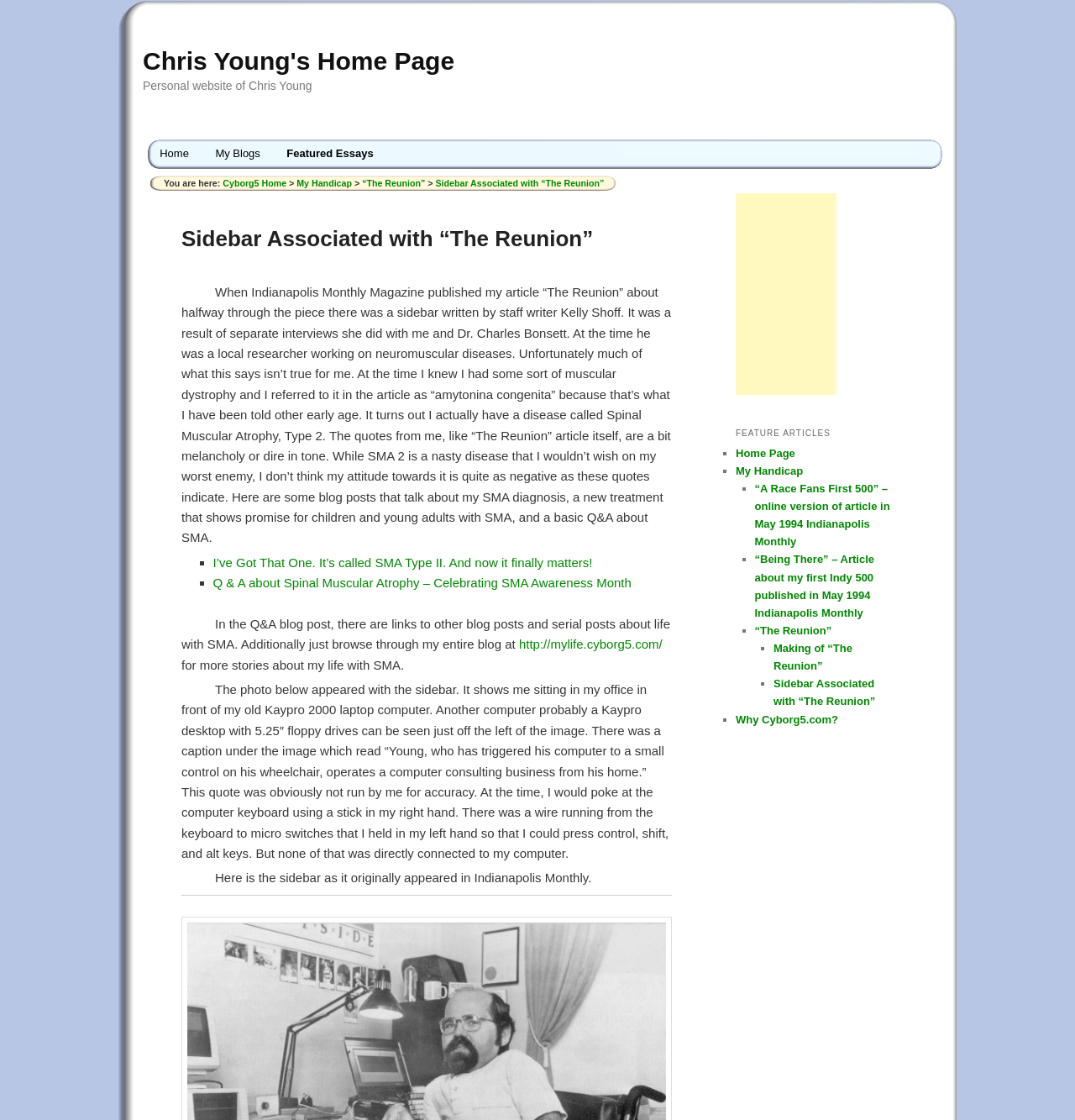Locate the bounding box coordinates of the clickable region necessary to complete the following instruction: "view sidebar associated with 'The Reunion'". Provide the coordinates in the format of four float numbers between 0 and 1, i.e., [left, top, right, bottom].

[0.405, 0.159, 0.562, 0.168]